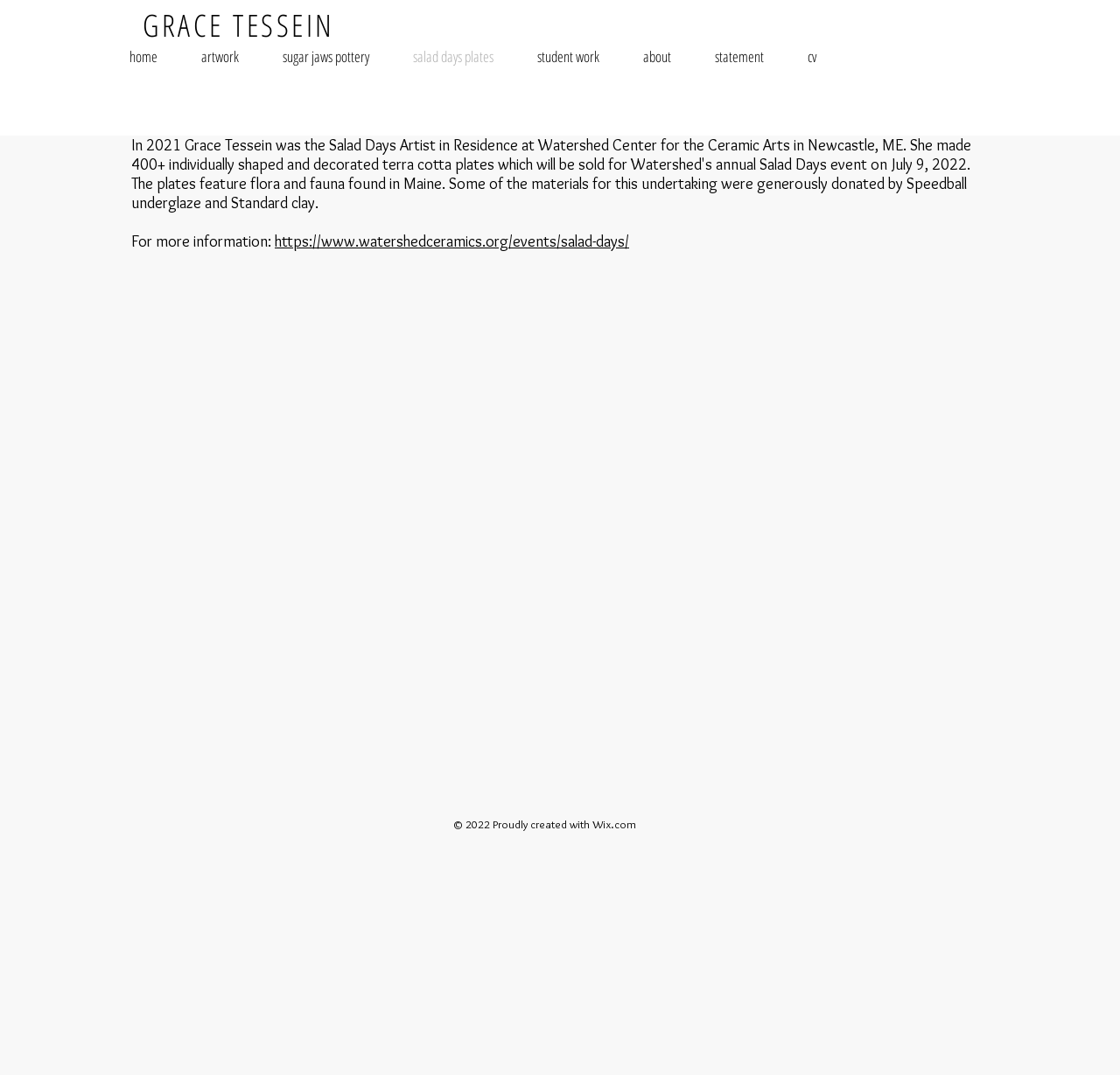Determine the bounding box for the described UI element: "salad days plates".

[0.349, 0.042, 0.46, 0.063]